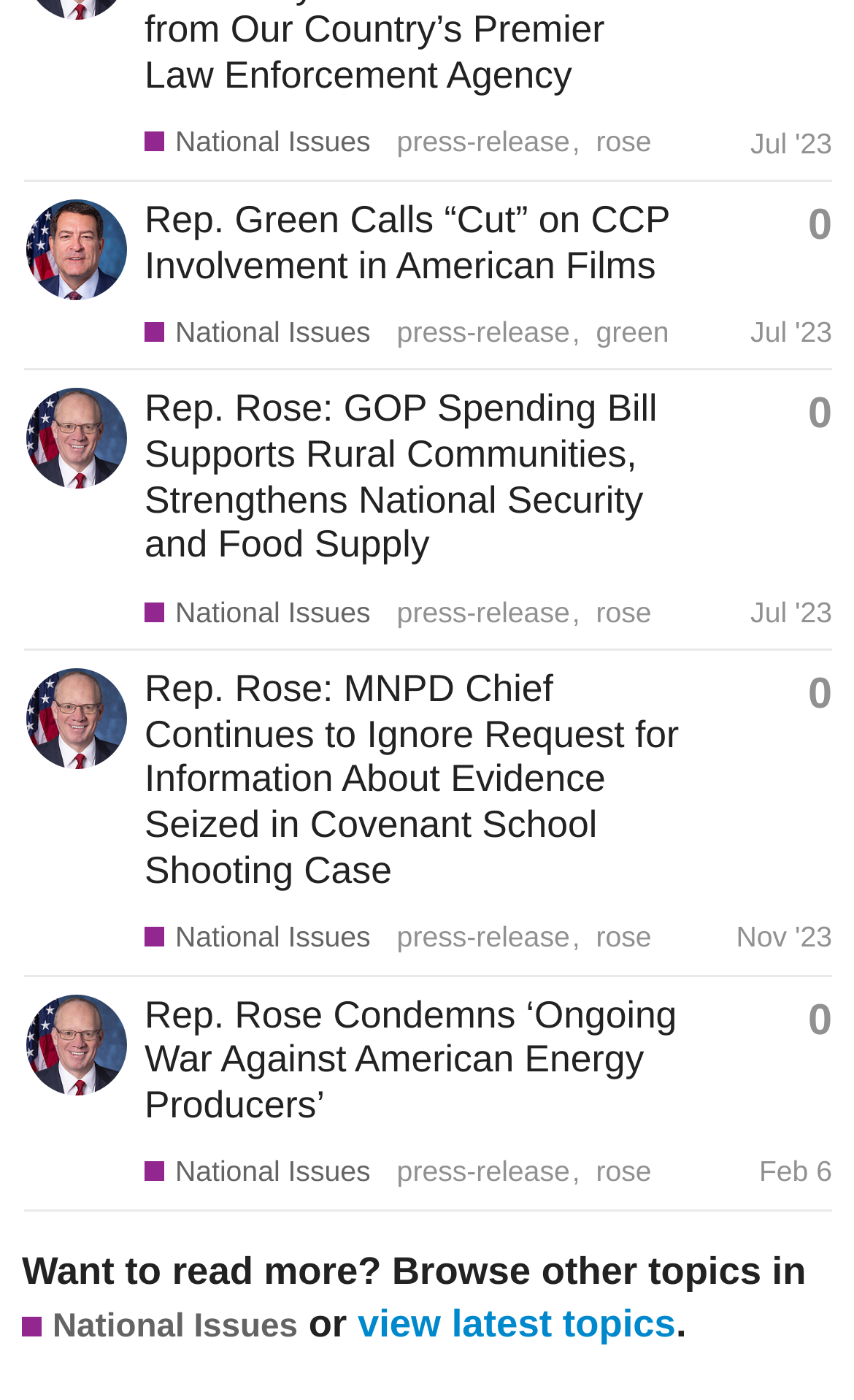Highlight the bounding box coordinates of the element you need to click to perform the following instruction: "Click on the topic 'Rep. Green Calls “Cut” on CCP Involvement in American Films'."

[0.027, 0.129, 0.974, 0.264]